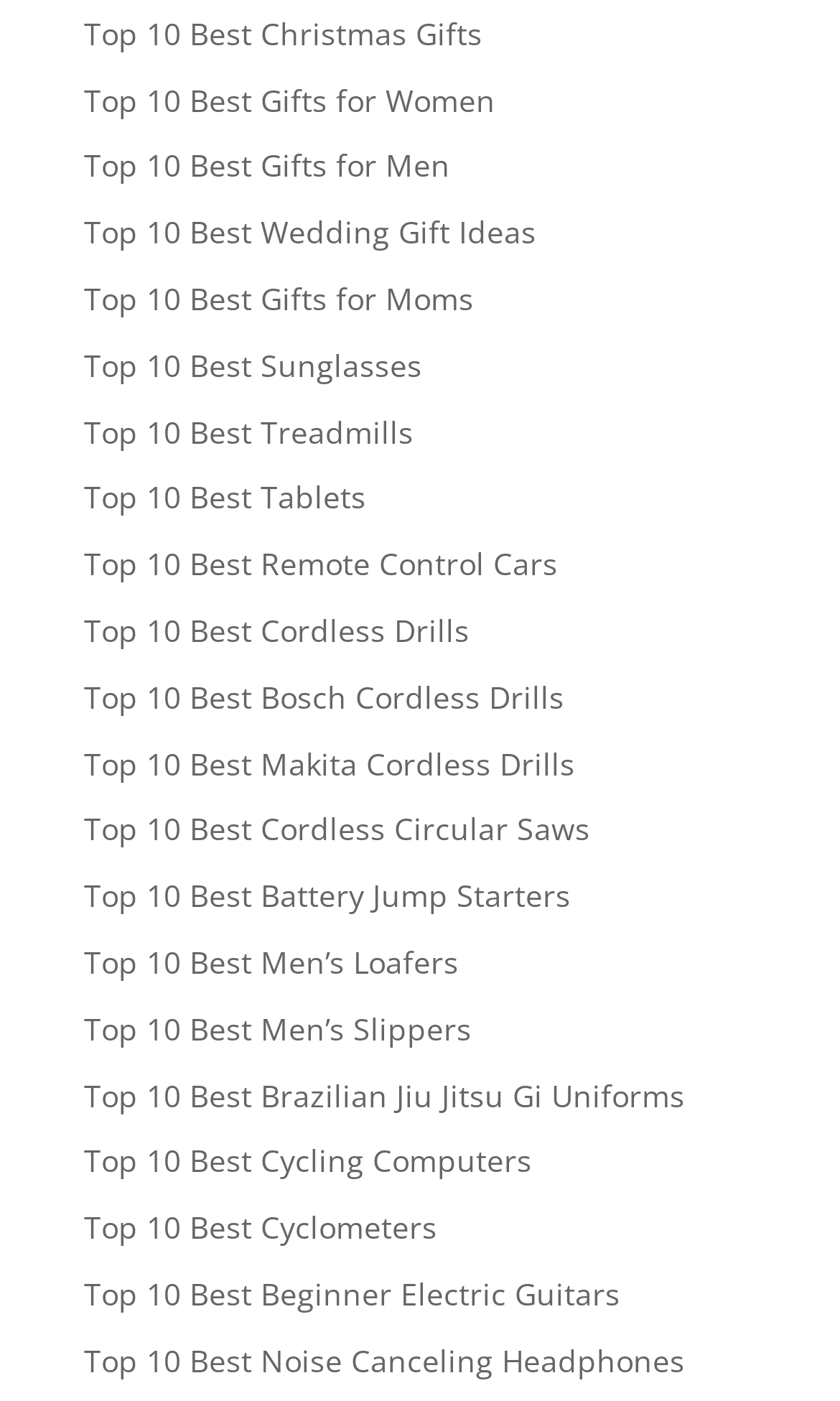How many gift categories are listed?
Answer the question with a single word or phrase, referring to the image.

10